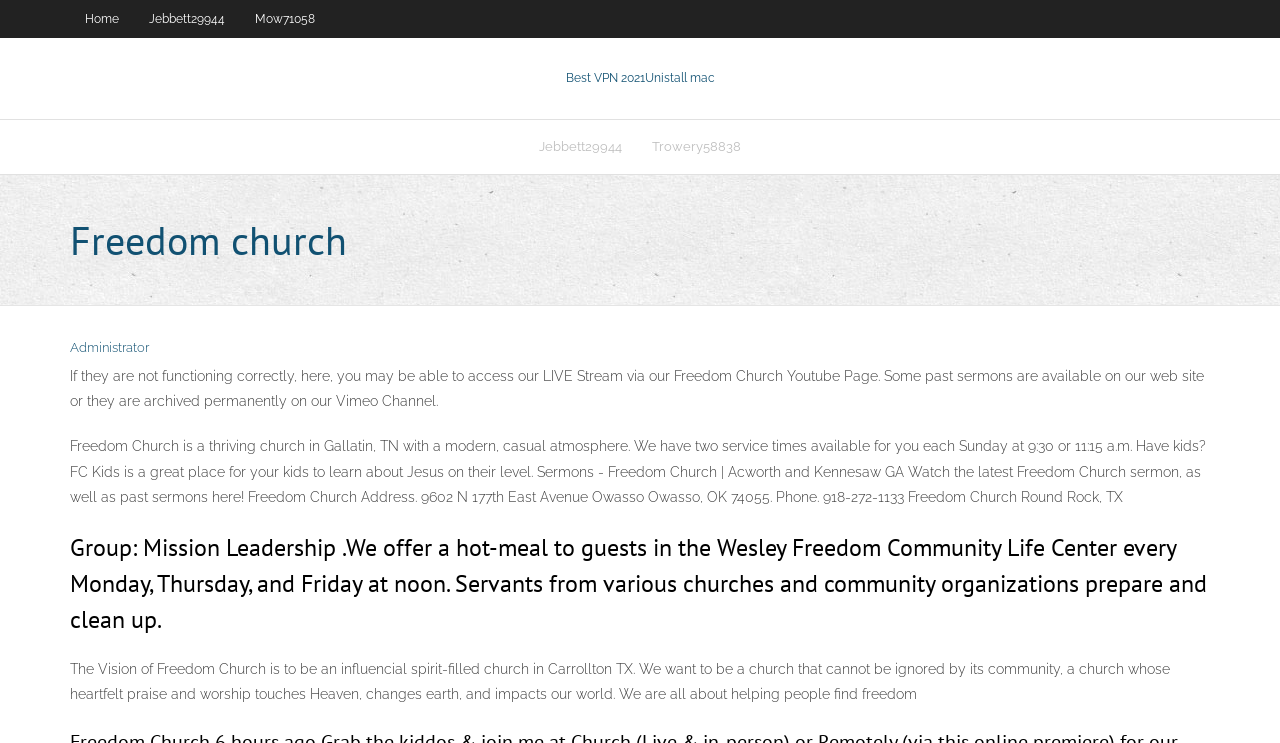Determine the bounding box coordinates of the clickable element to achieve the following action: 'Watch LIVE Stream on Youtube'. Provide the coordinates as four float values between 0 and 1, formatted as [left, top, right, bottom].

[0.055, 0.495, 0.941, 0.551]